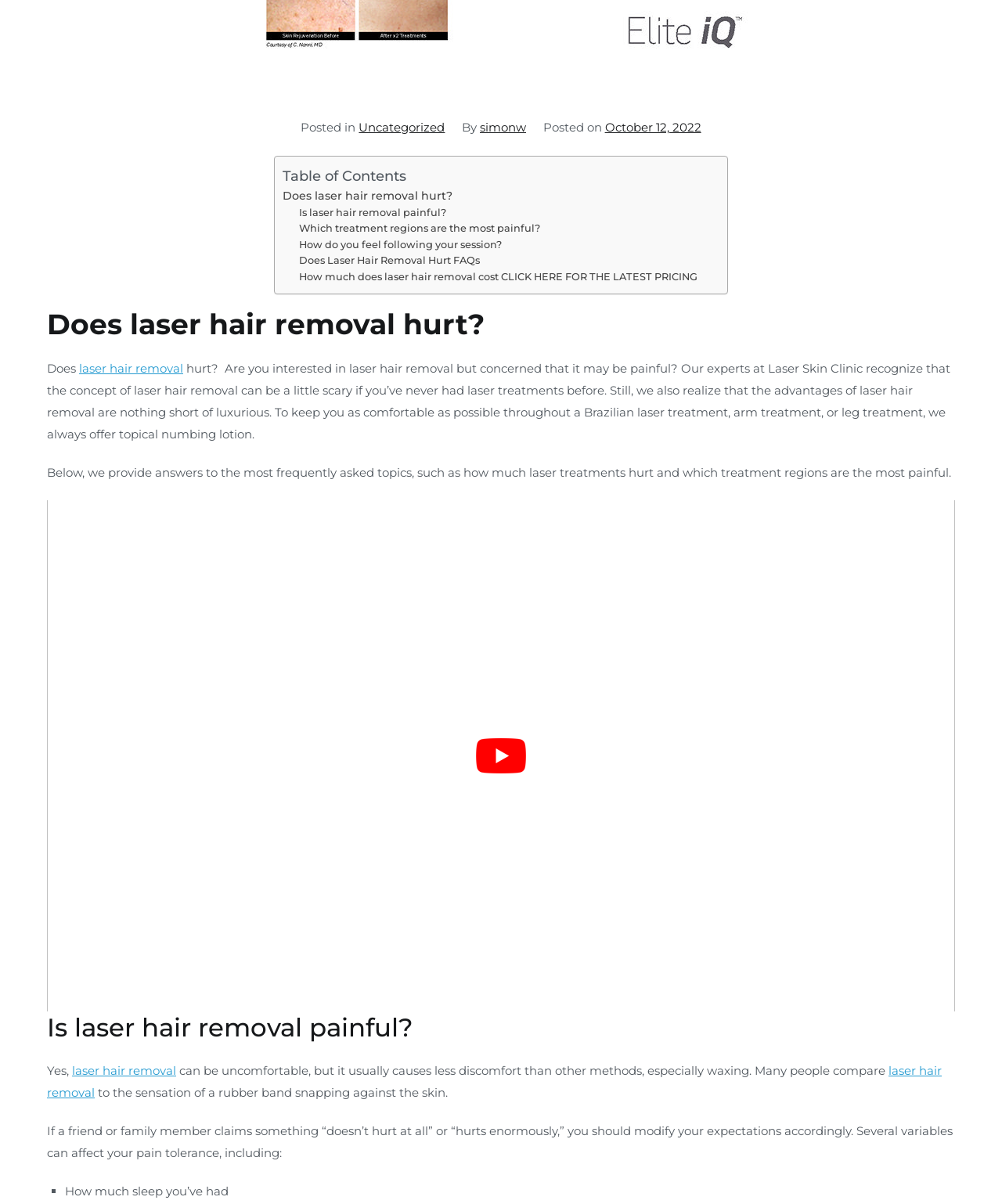Identify the bounding box coordinates of the element to click to follow this instruction: 'Click on the 'Does laser hair removal hurt?' link'. Ensure the coordinates are four float values between 0 and 1, provided as [left, top, right, bottom].

[0.282, 0.155, 0.452, 0.17]